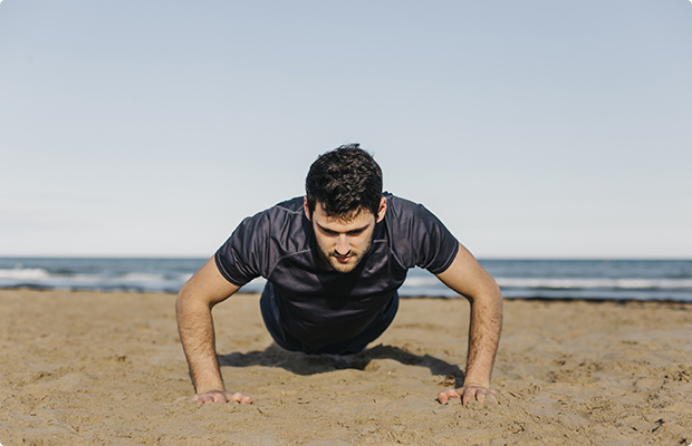What is the atmosphere in the background of the image?
Please analyze the image and answer the question with as much detail as possible.

The ocean waves gently lap at the shore in the background, adding a serene atmosphere to the man's workout, creating a peaceful and calming environment.